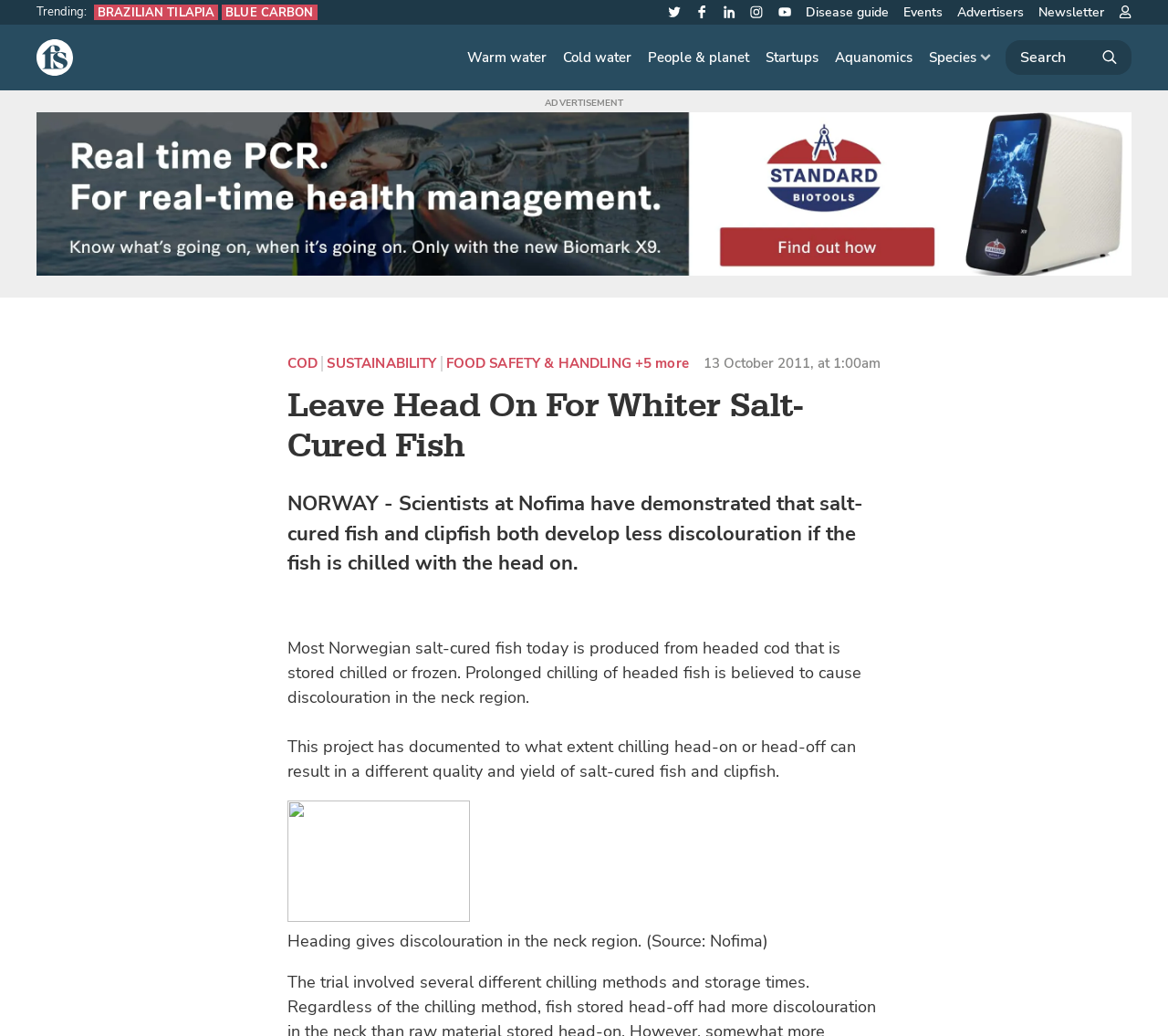Locate the bounding box coordinates of the element that needs to be clicked to carry out the instruction: "Read the article about 'Five Motives to Reaffirm Your Marriage Vows'". The coordinates should be given as four float numbers ranging from 0 to 1, i.e., [left, top, right, bottom].

None